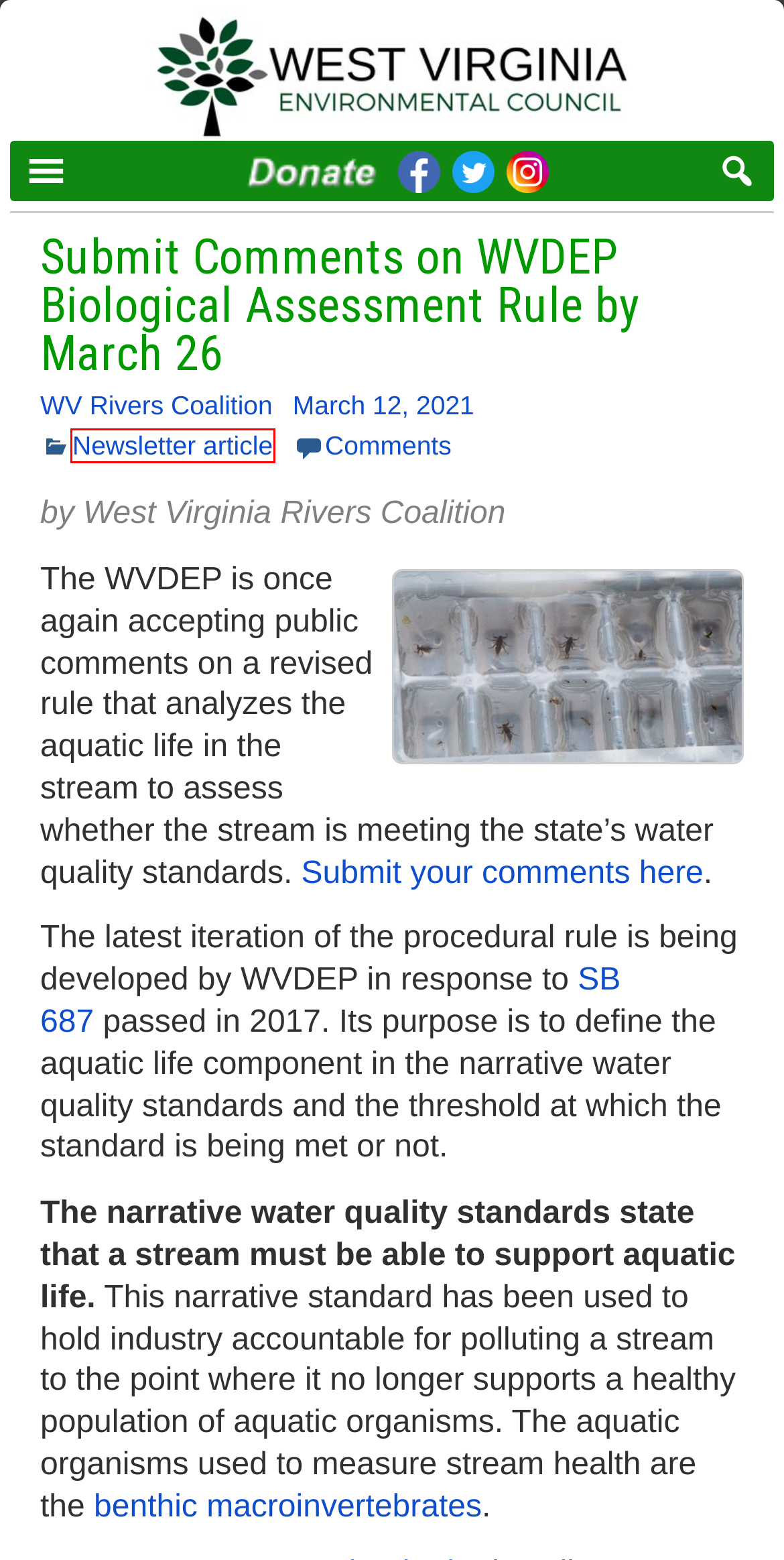Look at the screenshot of a webpage, where a red bounding box highlights an element. Select the best description that matches the new webpage after clicking the highlighted element. Here are the candidates:
A. Understanding Water Quality by Identifying Stream Bugs – WV Rivers
B. West Virginia Environmental Council
C. Pollution Archives - West Virginia Environmental Council
D. Water Archives - West Virginia Environmental Council
E. WV Rivers – WV Rivers
F. A Successful Virtual E-Day!
G. Member Spotlight: Ohio Valley Environmental Coalition
H. Newsletter article Archives - West Virginia Environmental Council

H